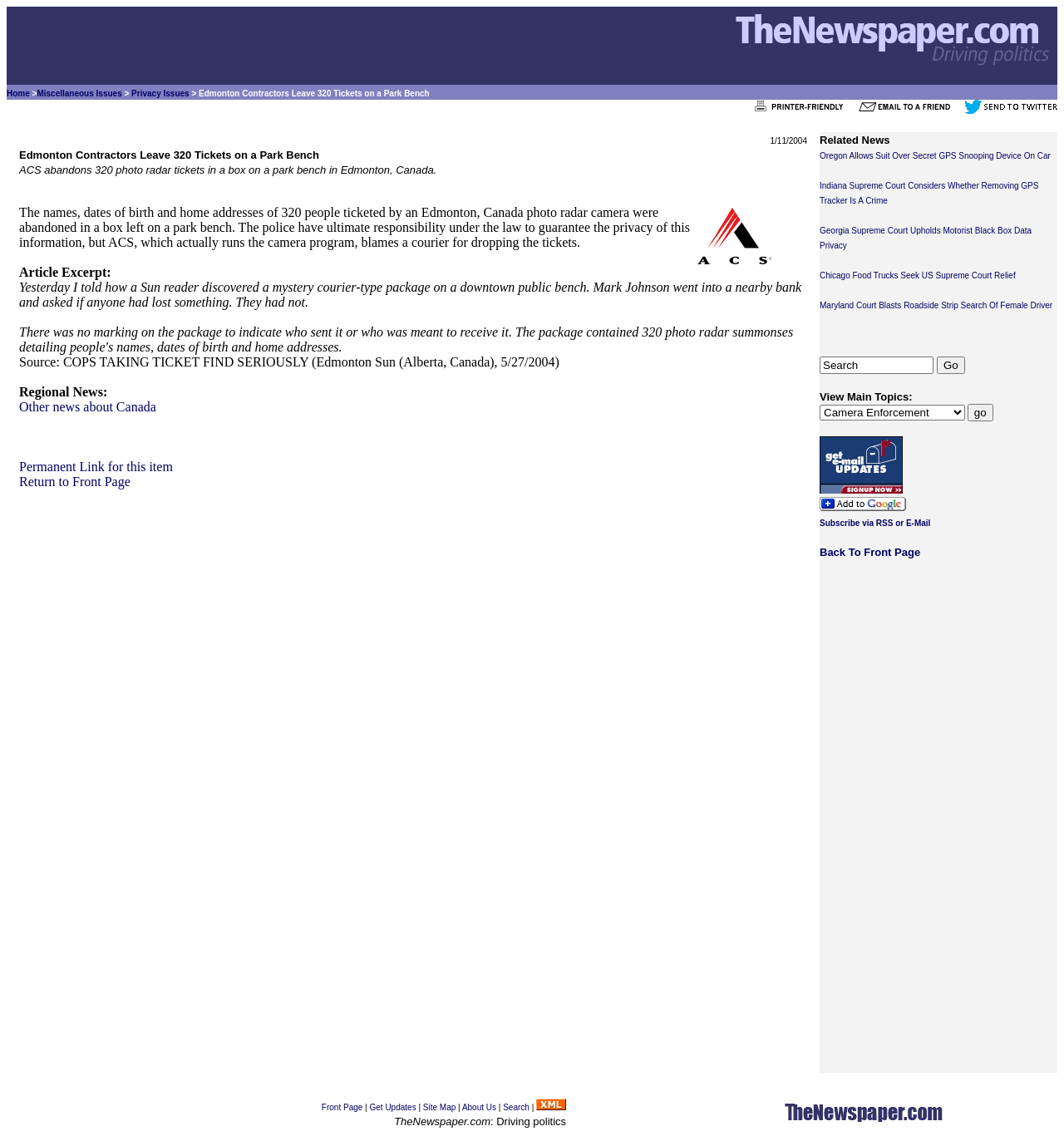Using the information in the image, give a comprehensive answer to the question: 
What is the location where the tickets were abandoned?

I found the answer by reading the article content, which mentions that 'ACS abandons 320 photo radar tickets in a box on a park bench in Edmonton, Canada.' This indicates that the location where the tickets were abandoned is a park bench in Edmonton, Canada.